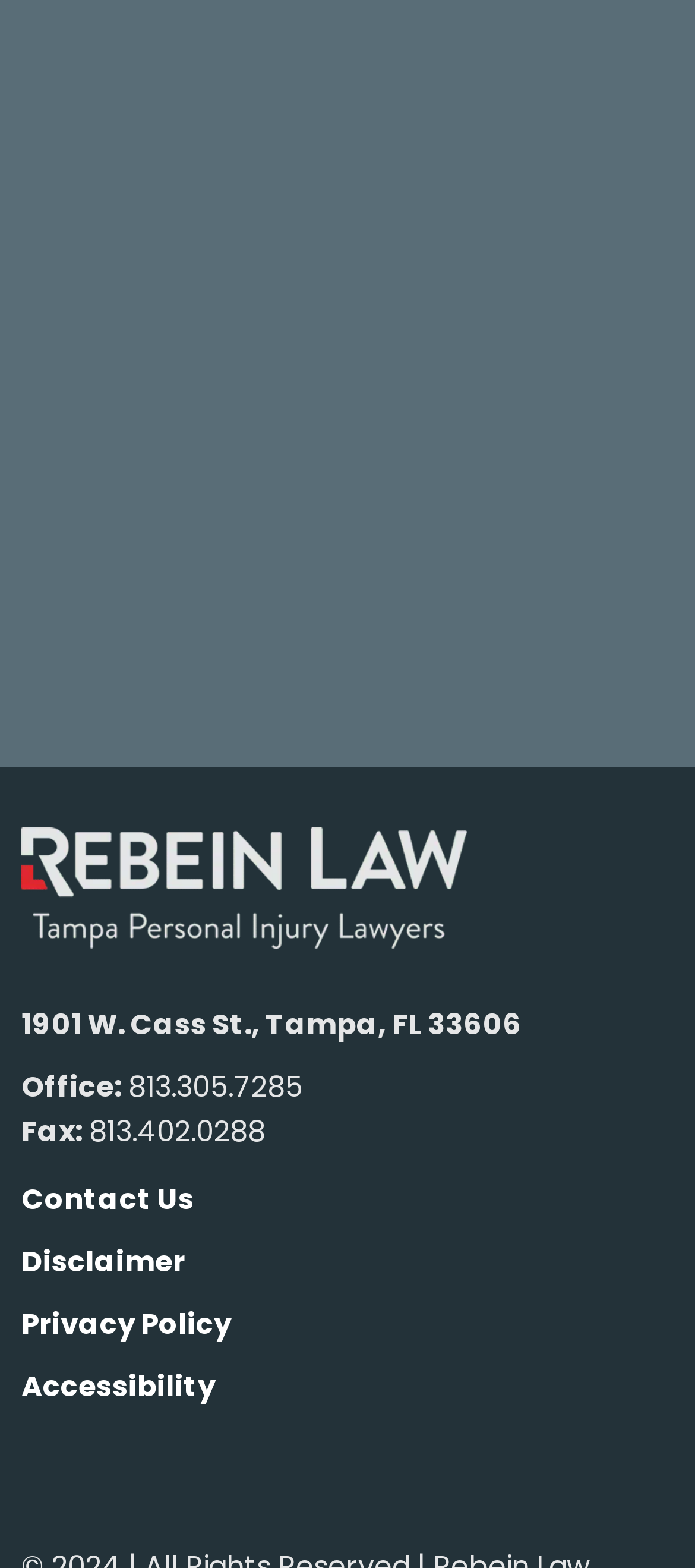Predict the bounding box of the UI element based on the description: "Awesome idea". The coordinates should be four float numbers between 0 and 1, formatted as [left, top, right, bottom].

None